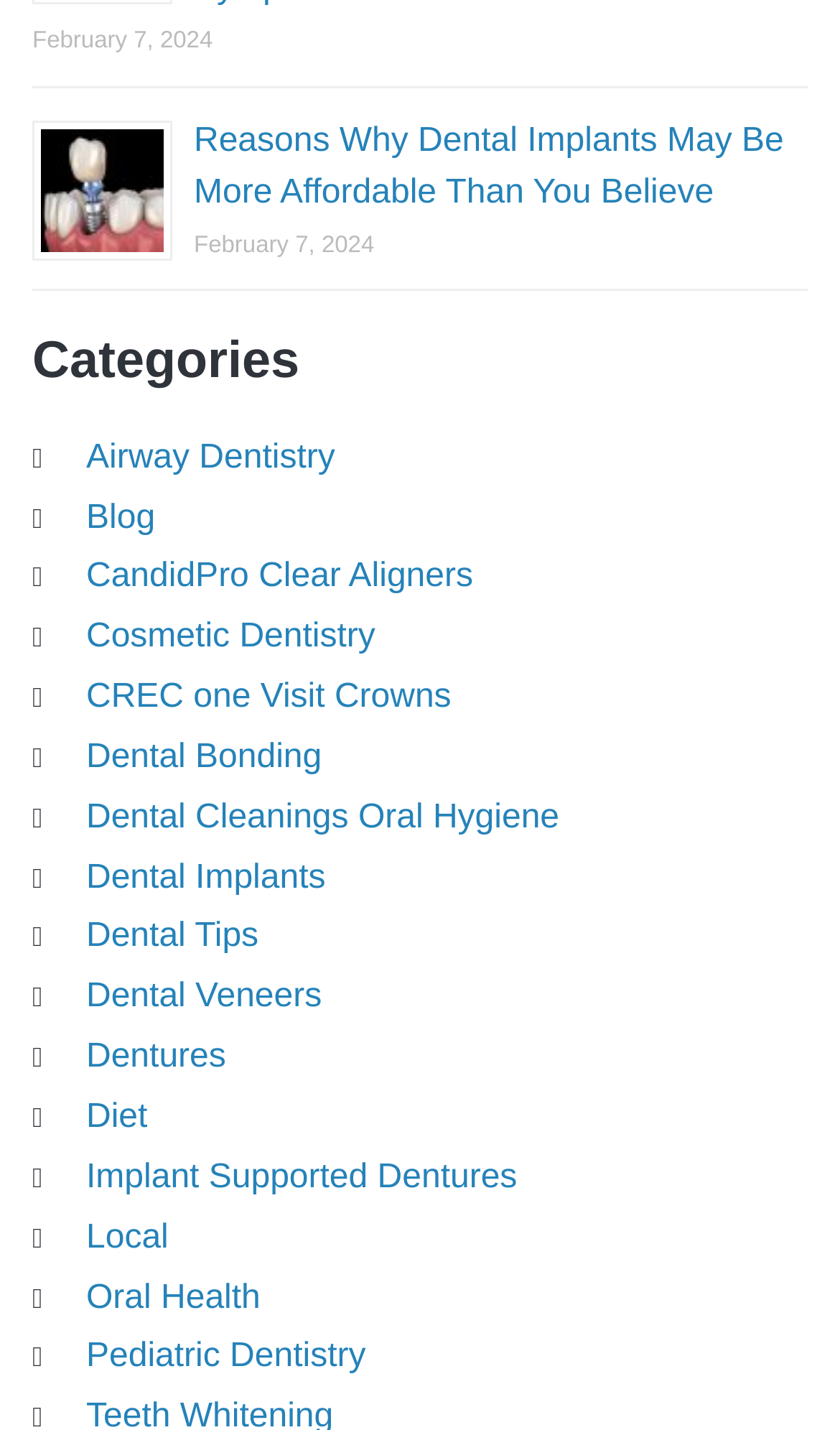Determine the bounding box coordinates for the UI element matching this description: "Blog".

[0.103, 0.349, 0.185, 0.375]